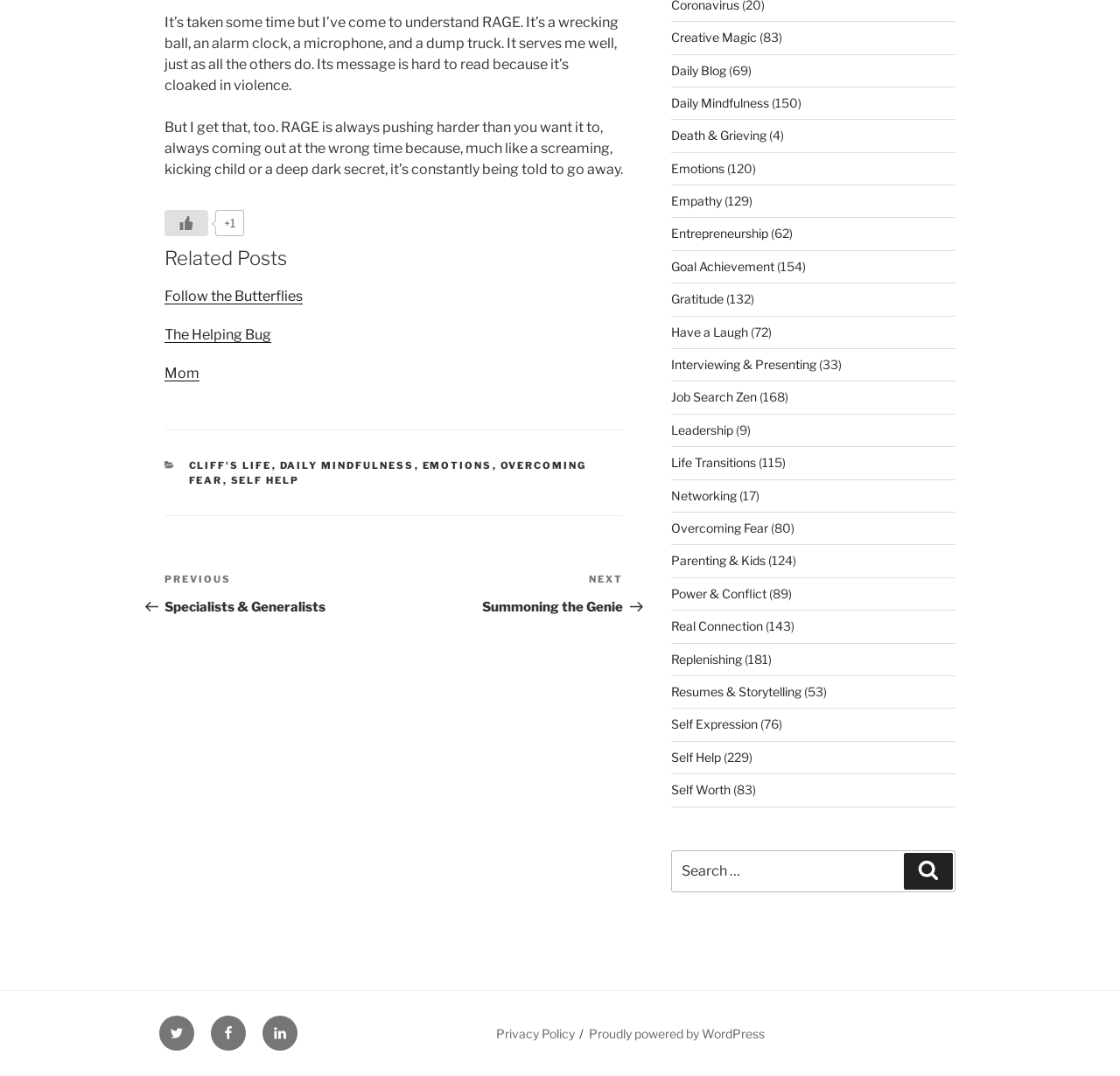Locate the bounding box coordinates of the clickable area to execute the instruction: "Search for wines". Provide the coordinates as four float numbers between 0 and 1, represented as [left, top, right, bottom].

None